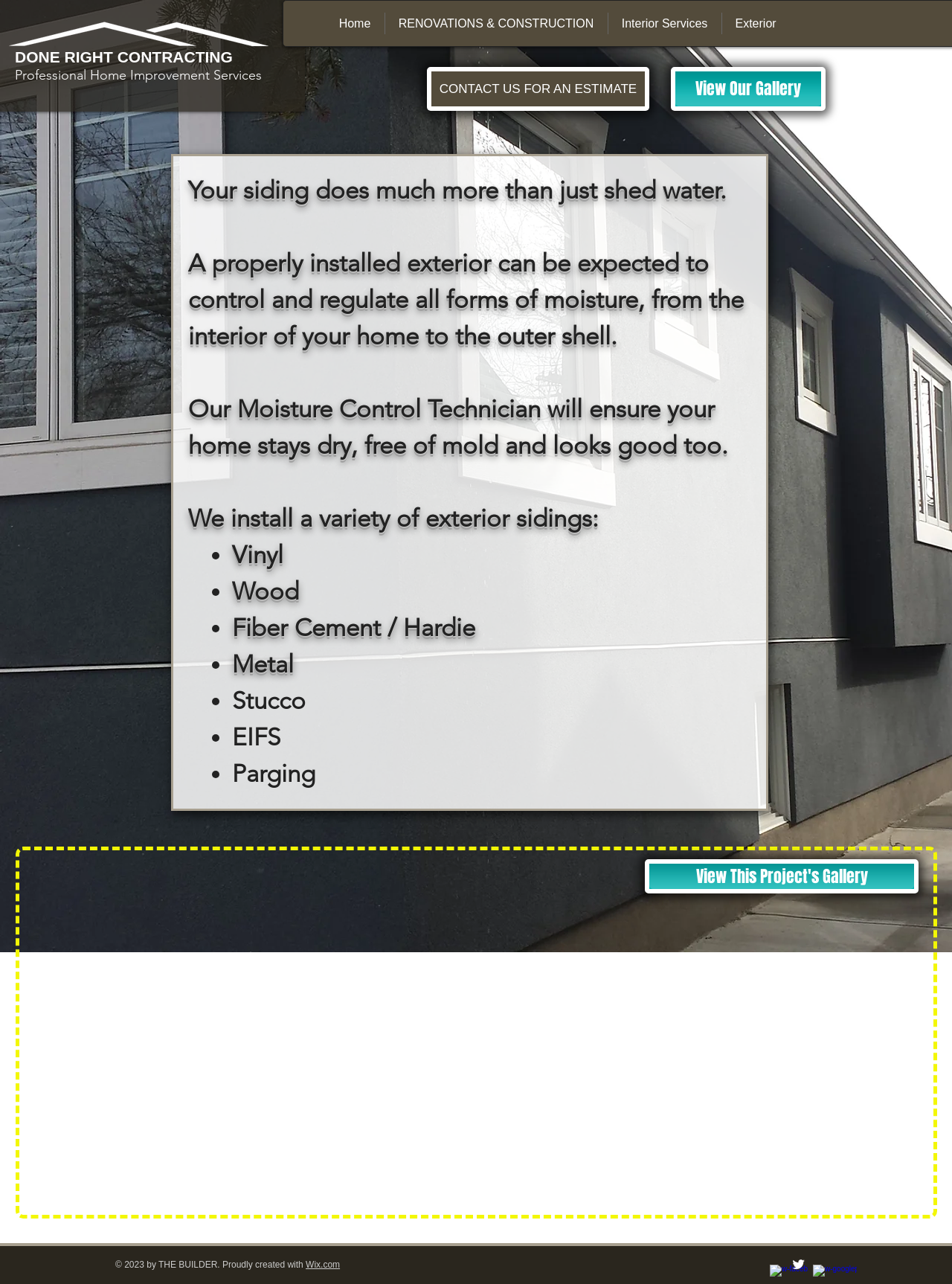Locate the coordinates of the bounding box for the clickable region that fulfills this instruction: "Check the price of the sound system".

None